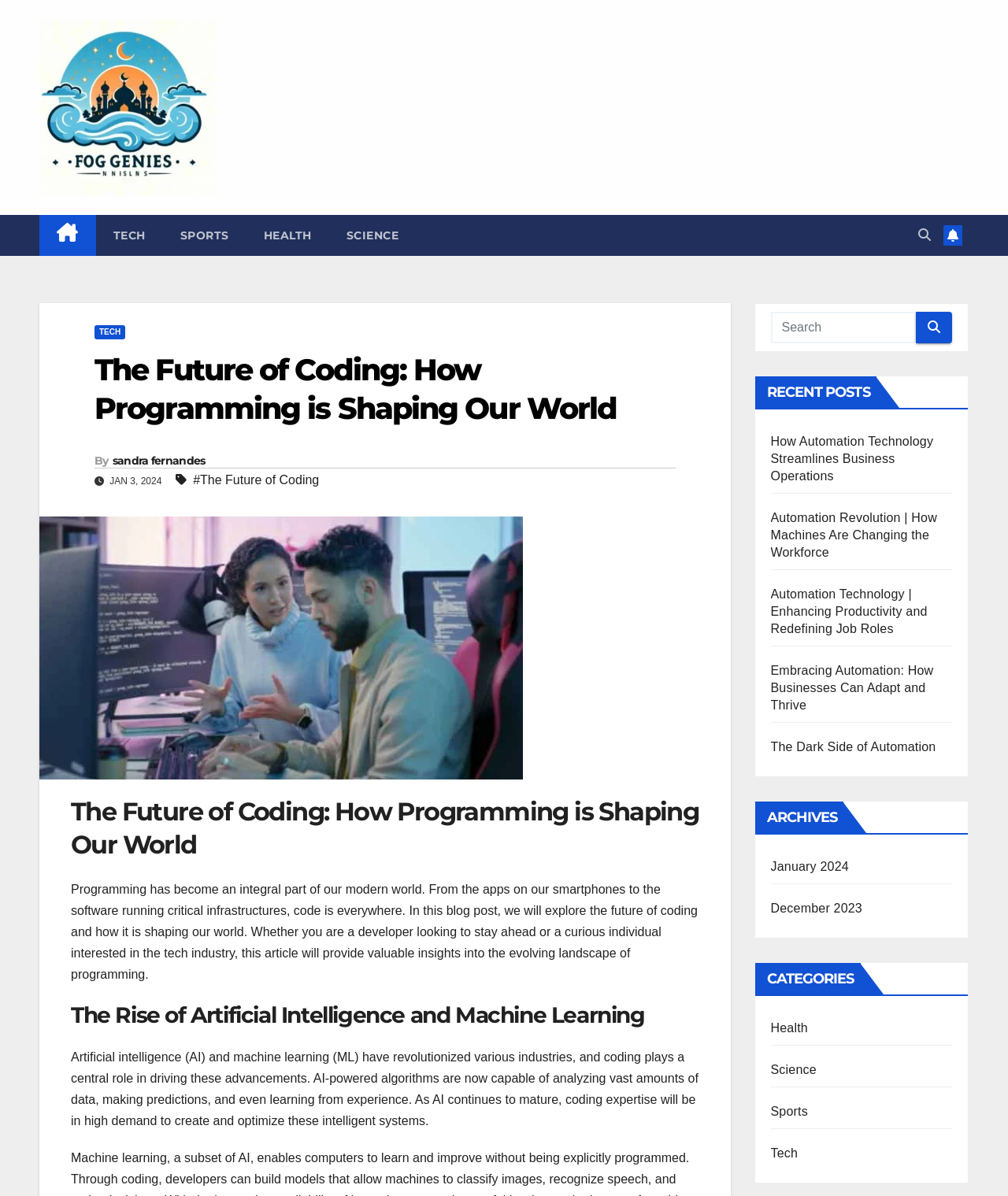What is the category of the blog post?
Look at the screenshot and give a one-word or phrase answer.

Tech